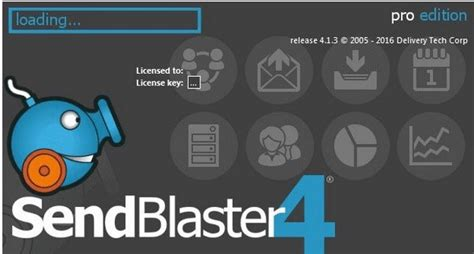What is the purpose of the progress indicator?
Look at the image and provide a detailed response to the question.

The purpose of the progress indicator can be inferred by looking at the label 'loading...' at the top of the interface, suggesting that the application is in the process of initializing or accessing contents.